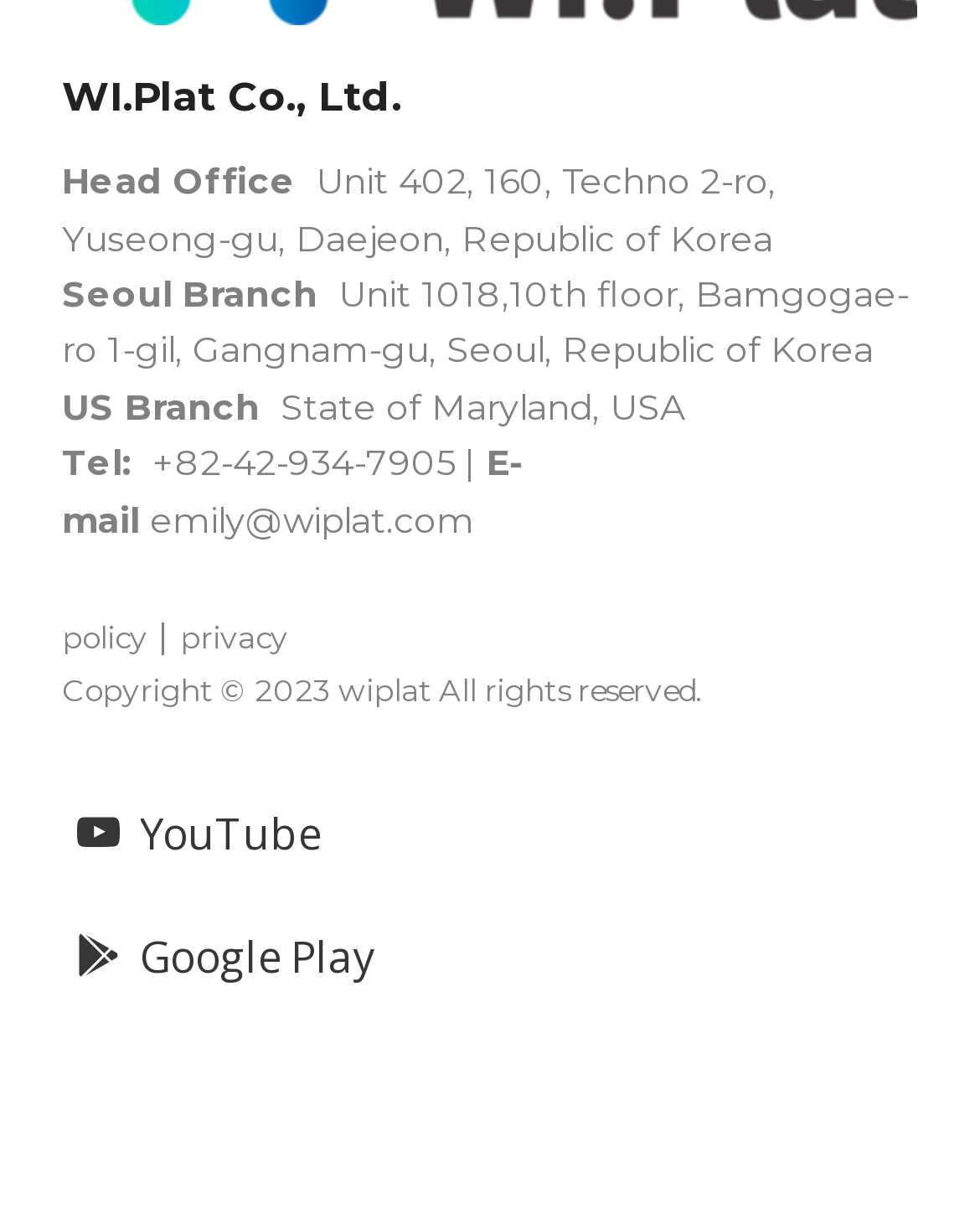Using the details from the image, please elaborate on the following question: What is the email address of the company?

The email address is mentioned in the contact information section of the webpage, which is 'emily@wiplat.com'.